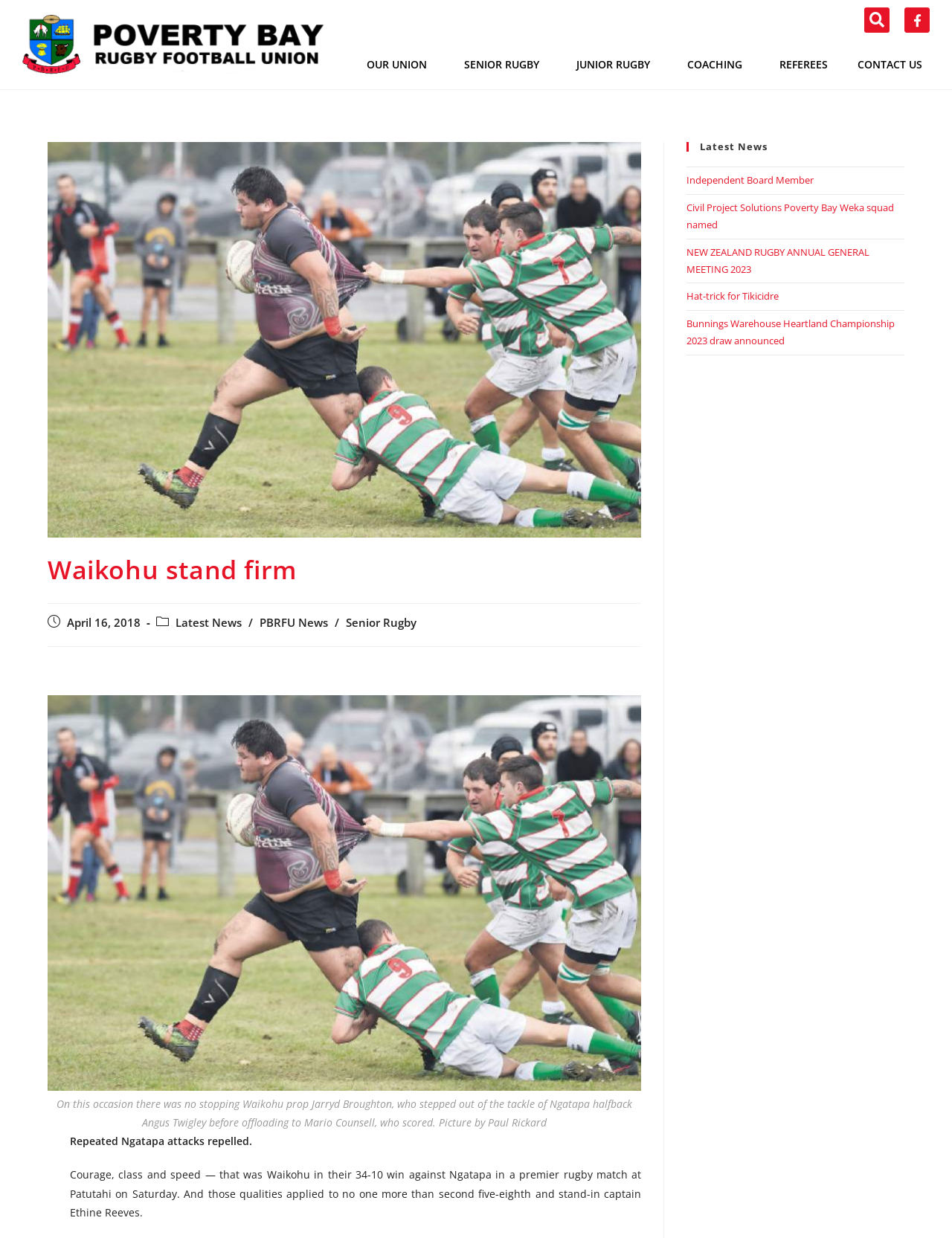Identify the bounding box coordinates of the region I need to click to complete this instruction: "Visit Facebook page".

[0.95, 0.006, 0.977, 0.026]